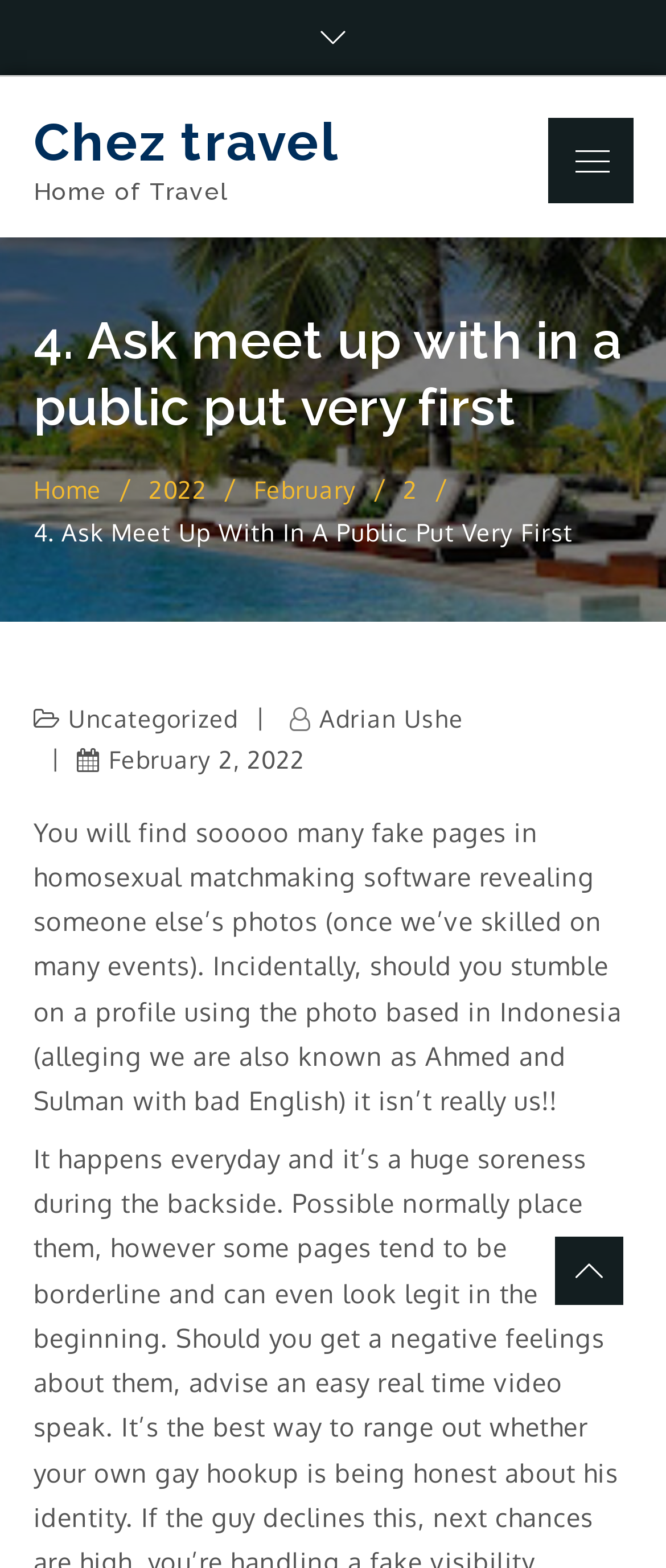When was the current article published?
Based on the screenshot, respond with a single word or phrase.

February 2, 2022